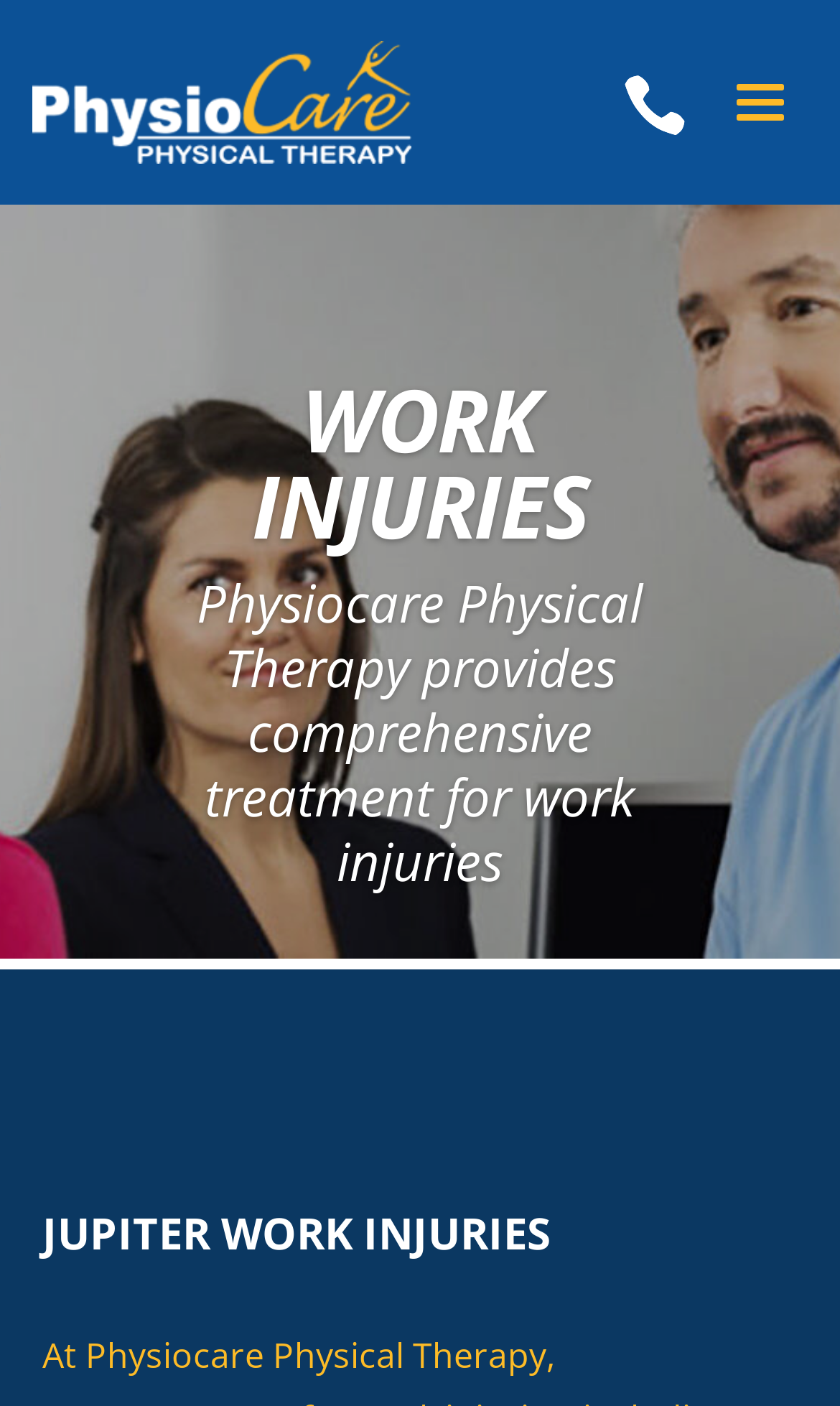What is the name of the physical therapy provider?
Please use the image to provide a one-word or short phrase answer.

PhysioCare Physical Therapy